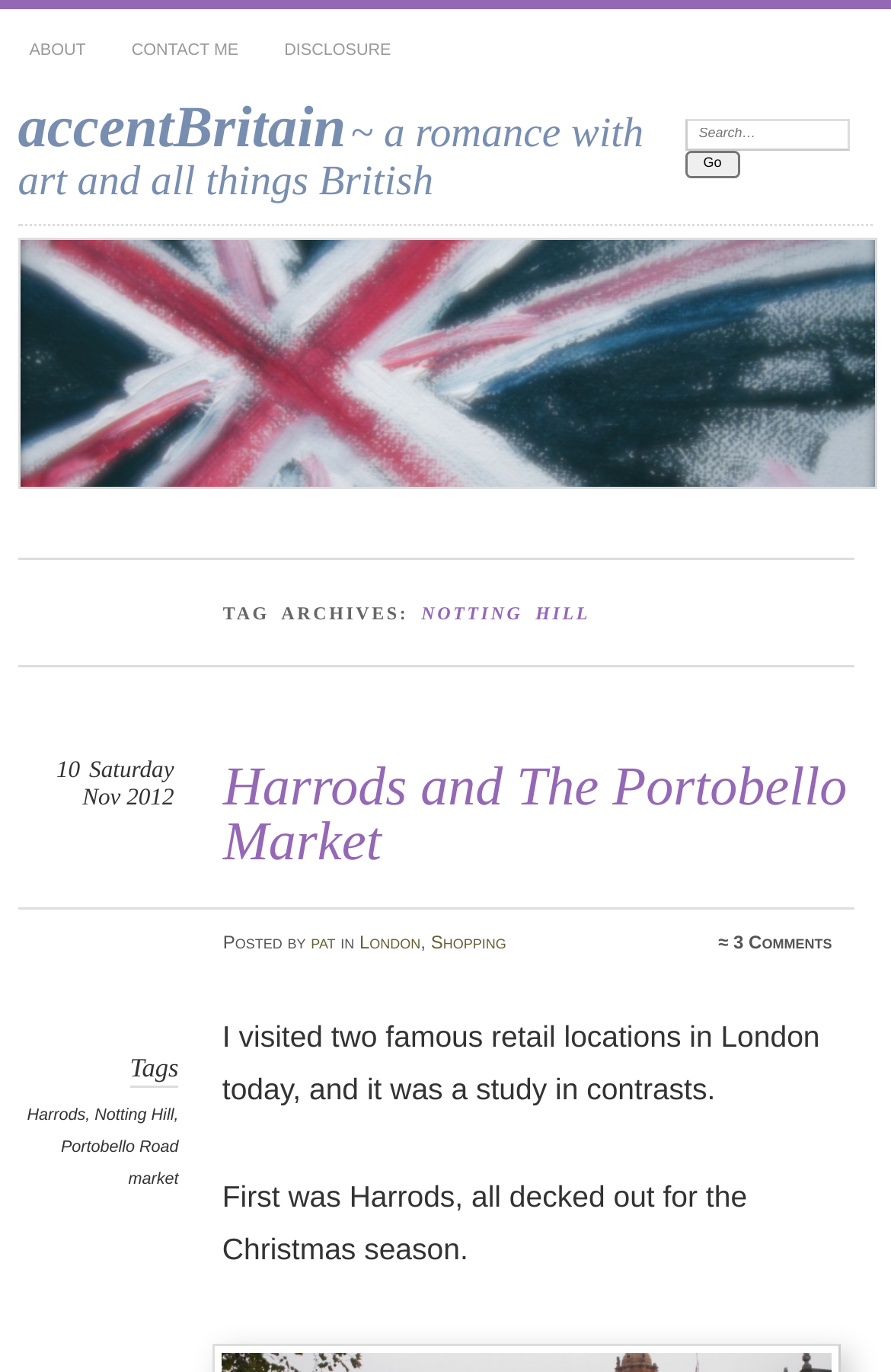What is the name of the blog?
Look at the image and provide a detailed response to the question.

The name of the blog can be determined by looking at the heading element with the text 'accentBritain' which is a prominent element on the webpage, indicating that it is the title of the blog.